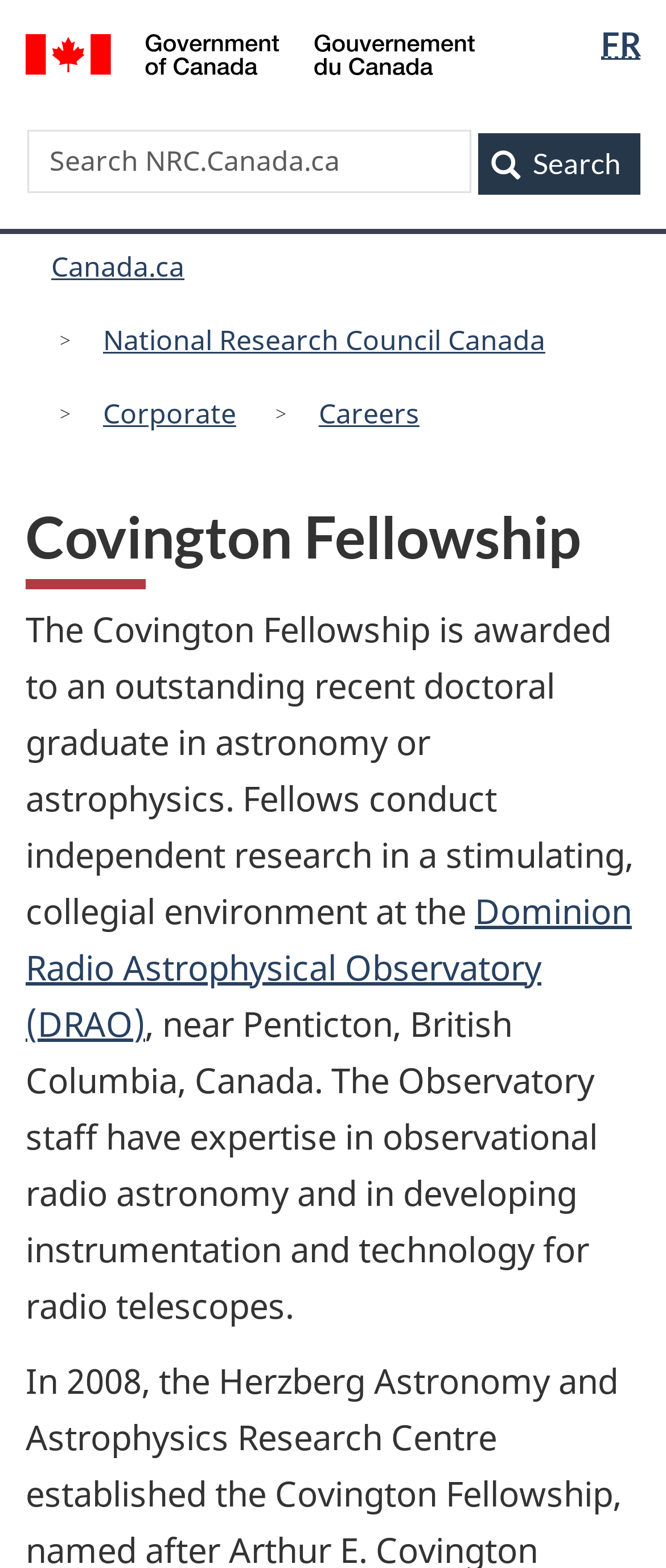Find the bounding box coordinates for the area that should be clicked to accomplish the instruction: "Visit Amina Elahi's blog".

None